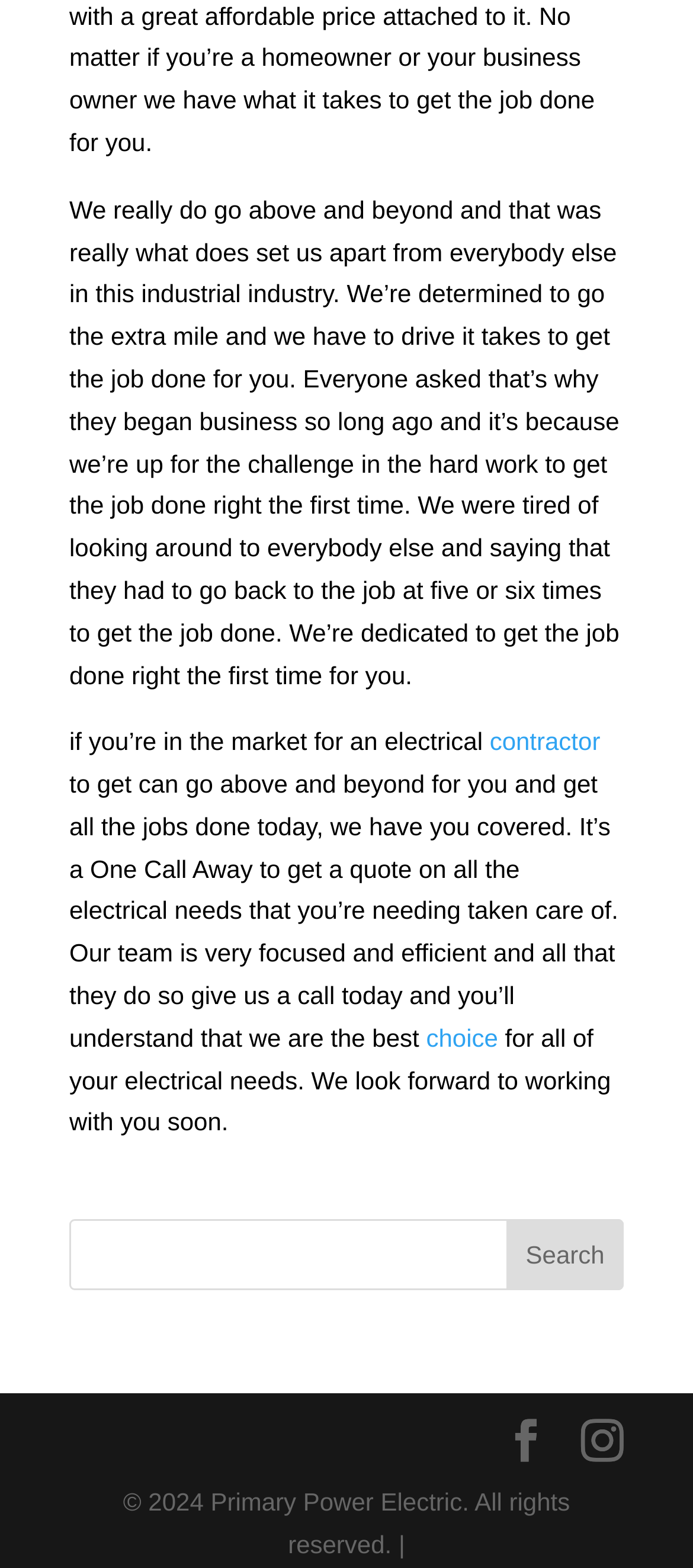Please answer the following question using a single word or phrase: 
How many social media links are present?

2